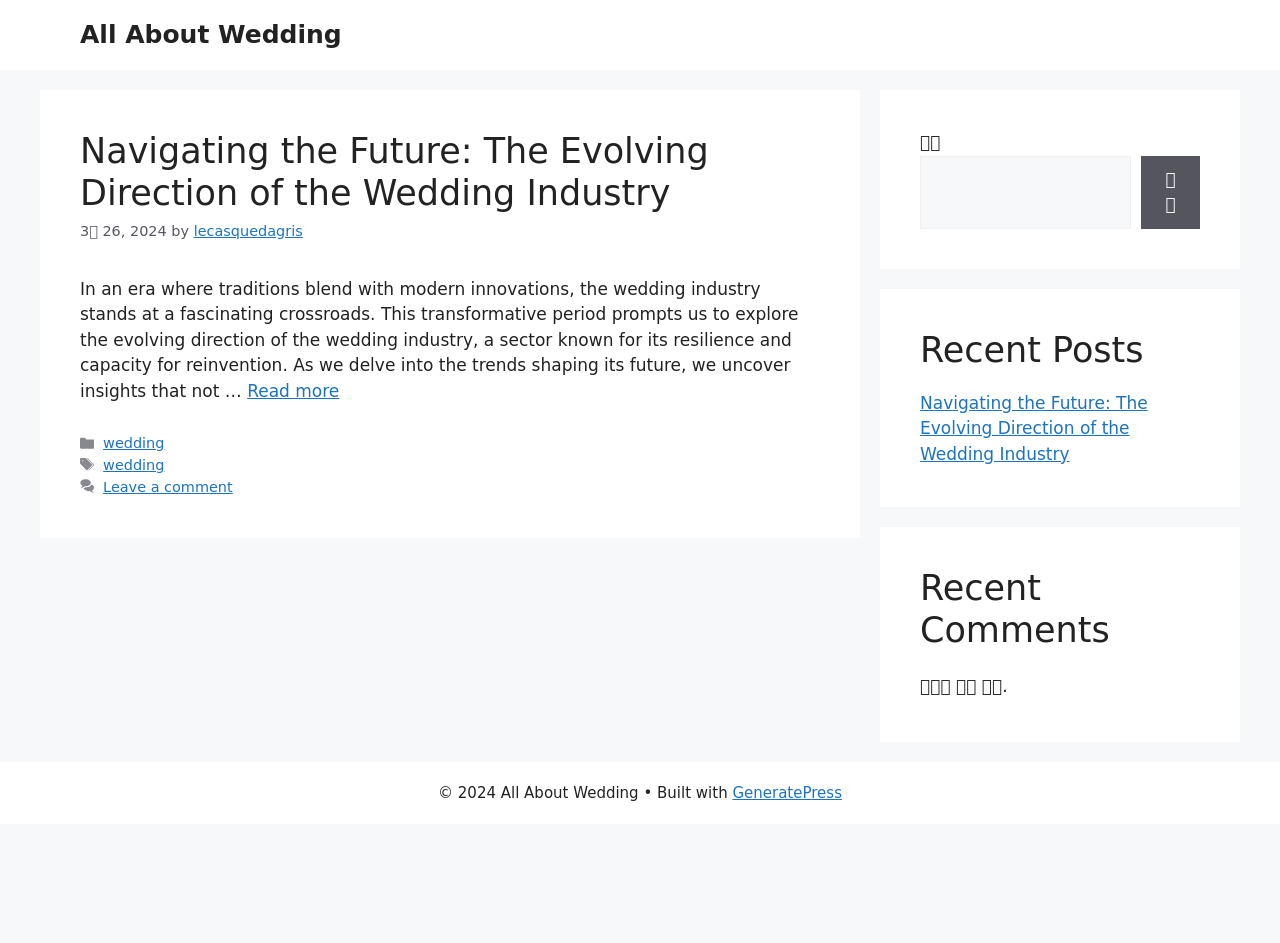Please provide a one-word or short phrase answer to the question:
What is the category of the article?

wedding